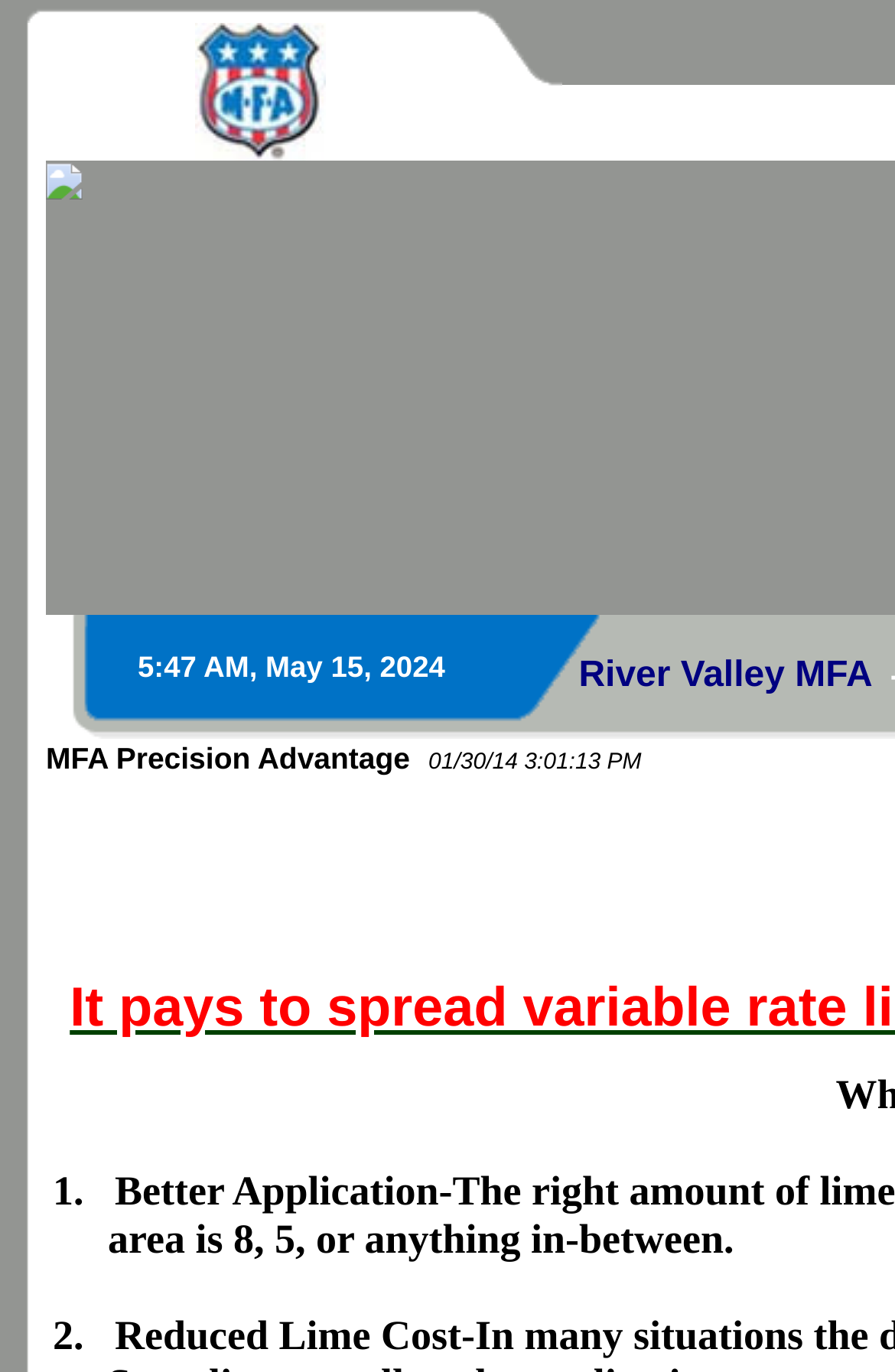Is there an image in the top-left corner?
Your answer should be a single word or phrase derived from the screenshot.

Yes